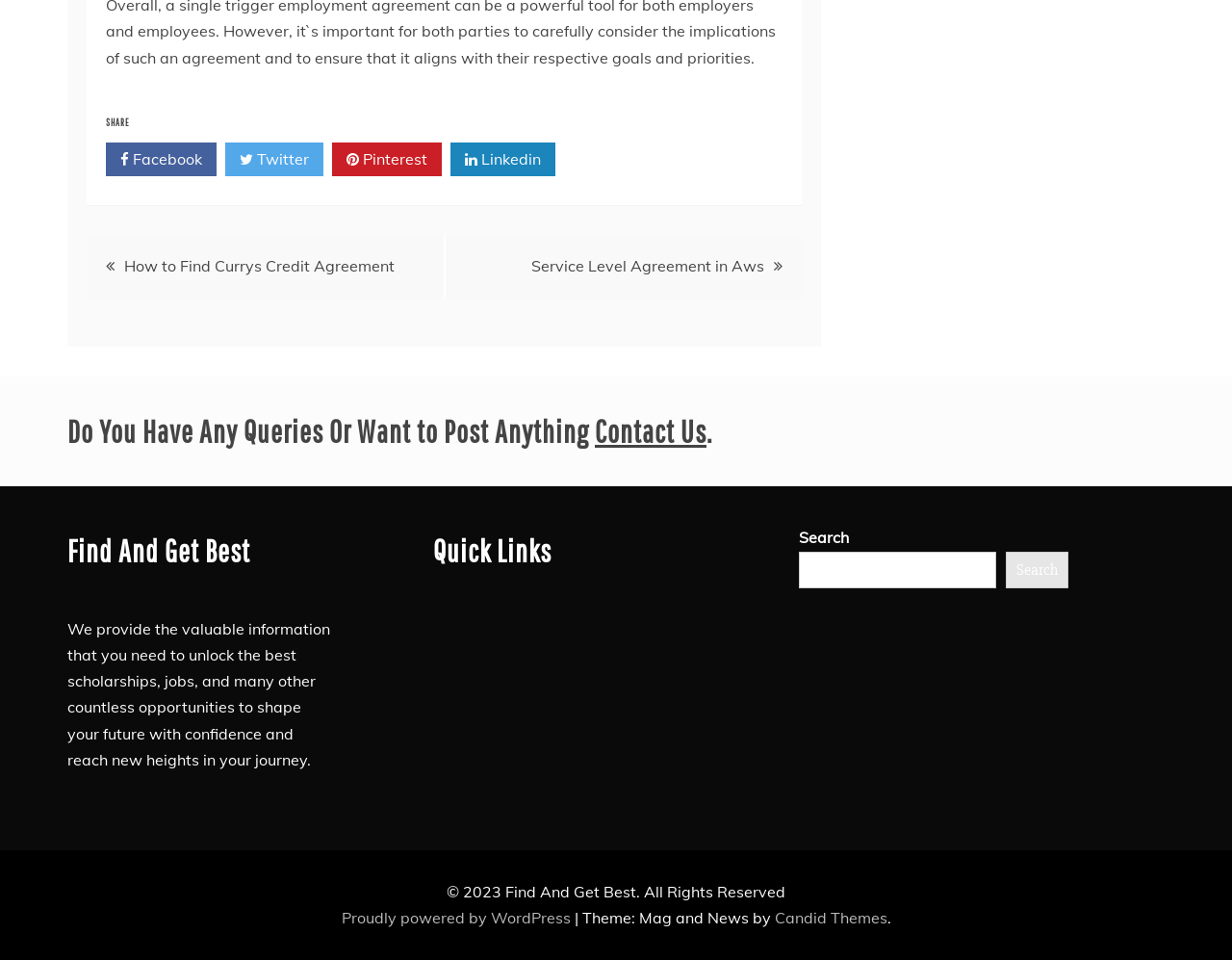Determine the bounding box coordinates of the area to click in order to meet this instruction: "Go to the page about How to Find Currys Credit Agreement".

[0.101, 0.267, 0.32, 0.287]